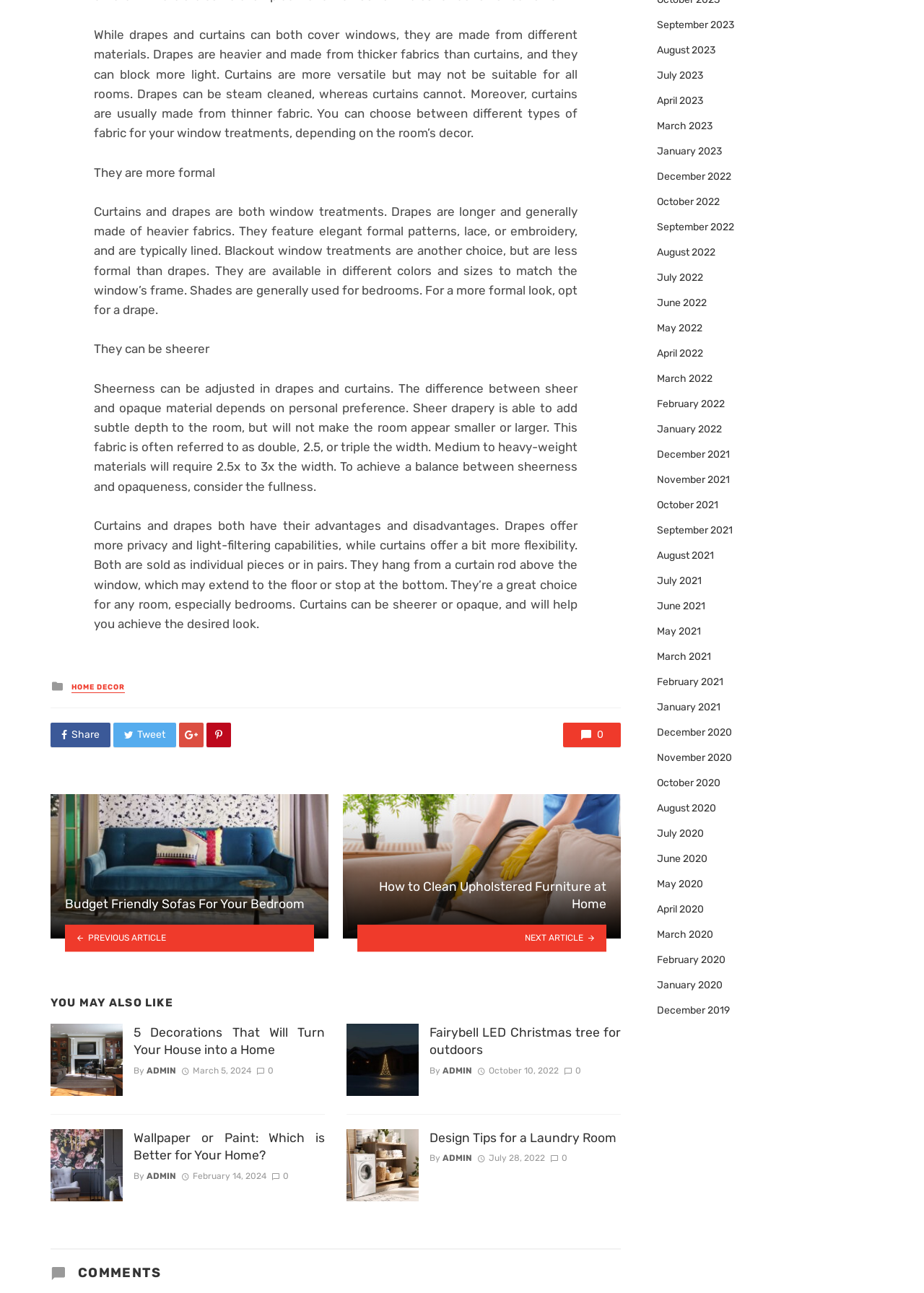What is the purpose of blackout window treatments?
Using the information from the image, provide a comprehensive answer to the question.

The text states that blackout window treatments are another choice, but are less formal than drapes. This implies that blackout window treatments serve a similar purpose to drapes, but are less formal in style or design.